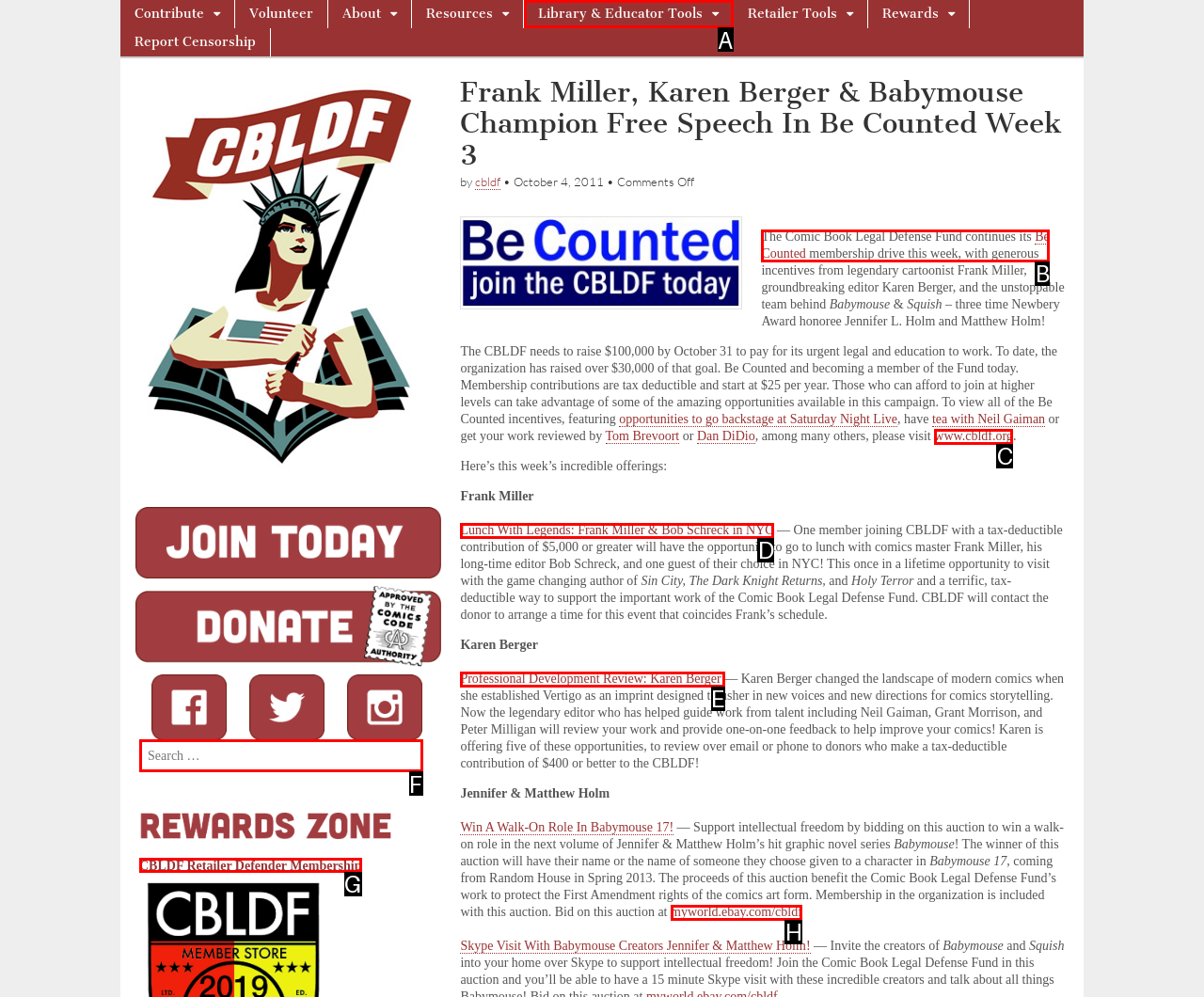Identify the correct lettered option to click in order to perform this task: Read the GoldenCare Newsletter for June 3, 2024. Respond with the letter.

None